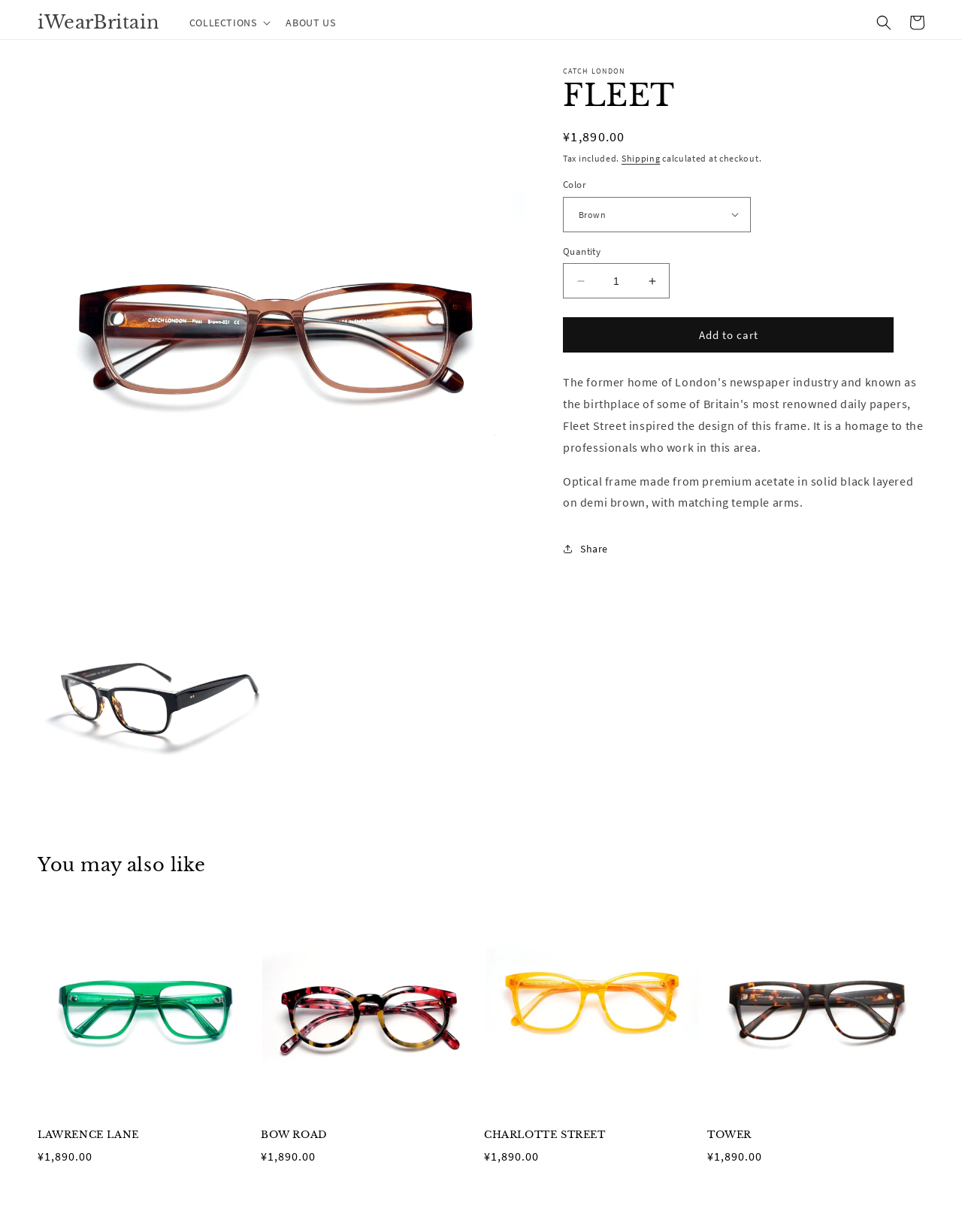Could you specify the bounding box coordinates for the clickable section to complete the following instruction: "Search for a product"?

[0.902, 0.005, 0.936, 0.032]